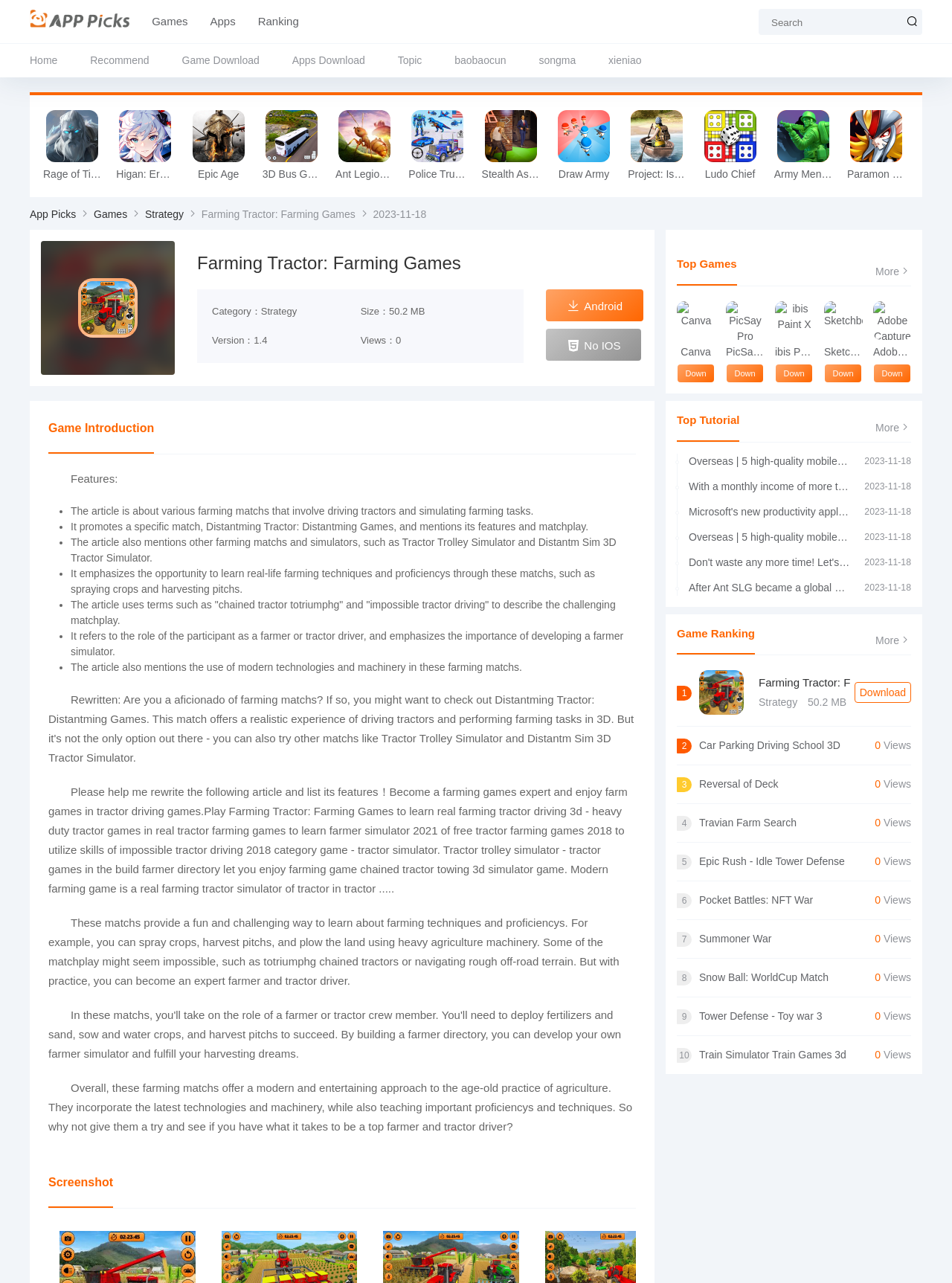Locate the bounding box coordinates of the clickable area to execute the instruction: "Search for a game". Provide the coordinates as four float numbers between 0 and 1, represented as [left, top, right, bottom].

[0.797, 0.007, 0.932, 0.028]